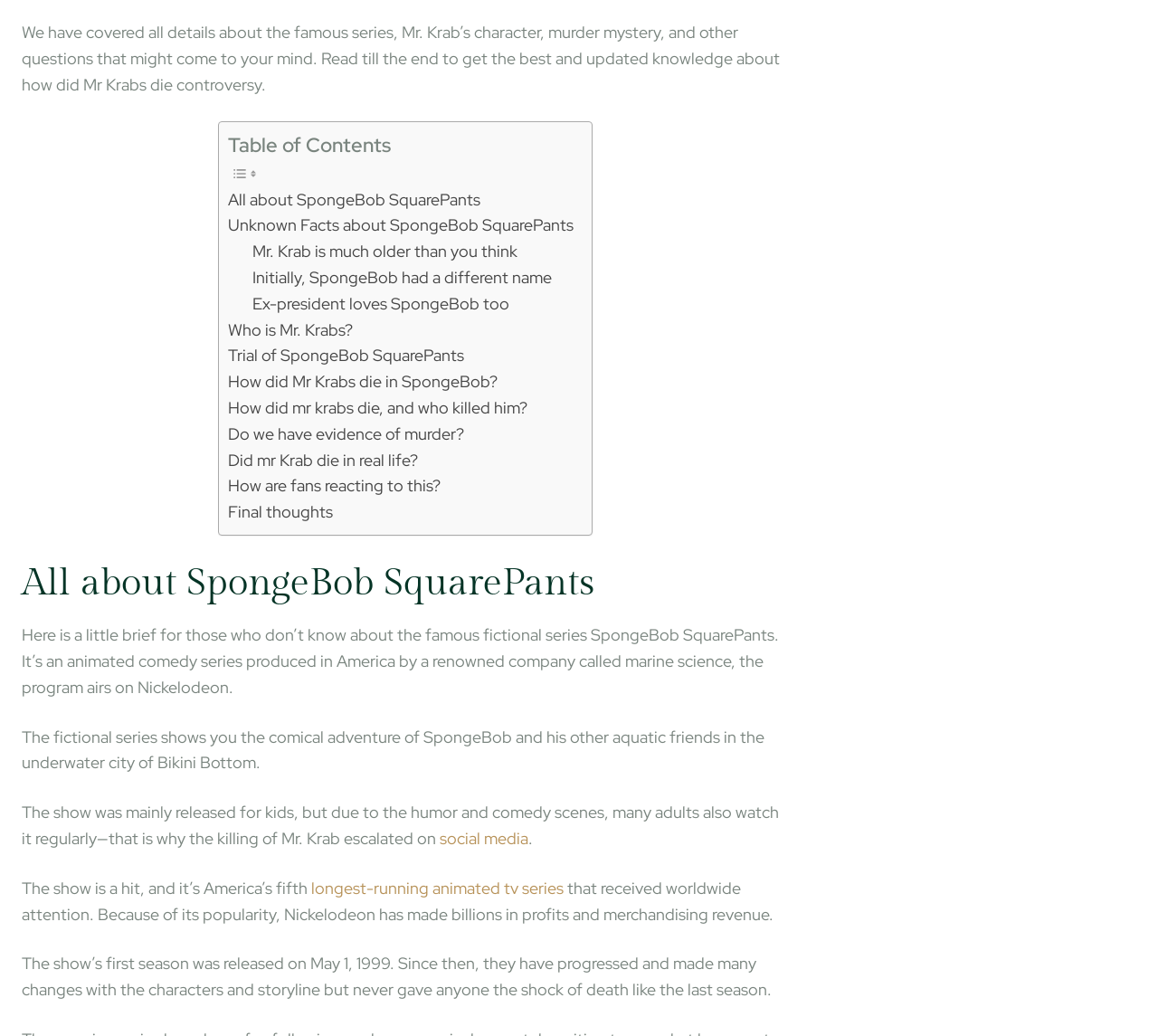Locate the bounding box coordinates of the area you need to click to fulfill this instruction: 'Check out 'Trial of SpongeBob SquarePants''. The coordinates must be in the form of four float numbers ranging from 0 to 1: [left, top, right, bottom].

[0.197, 0.331, 0.401, 0.357]